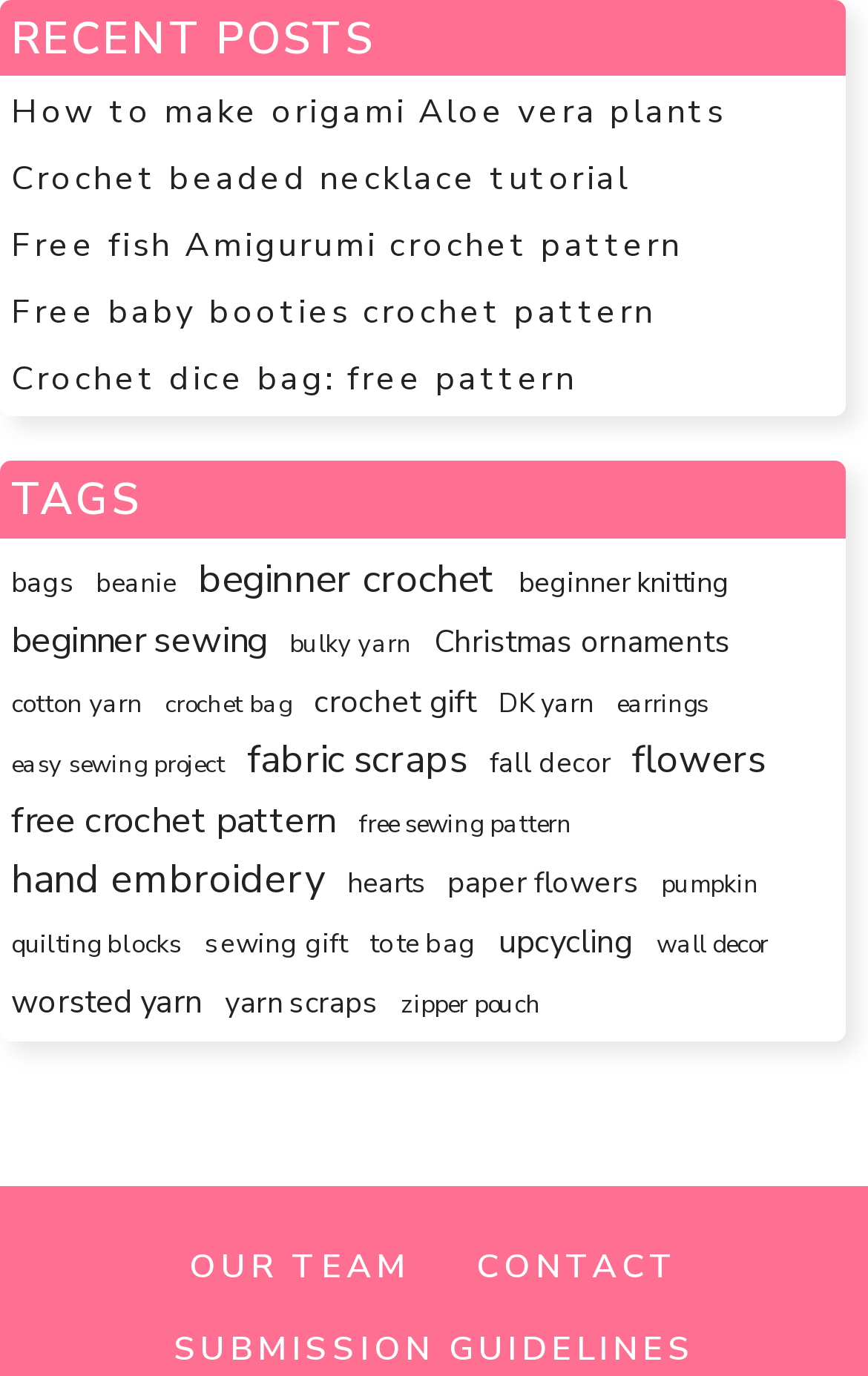Identify the bounding box coordinates of the region that needs to be clicked to carry out this instruction: "View the 'TAGS' section". Provide these coordinates as four float numbers ranging from 0 to 1, i.e., [left, top, right, bottom].

[0.0, 0.335, 0.974, 0.391]